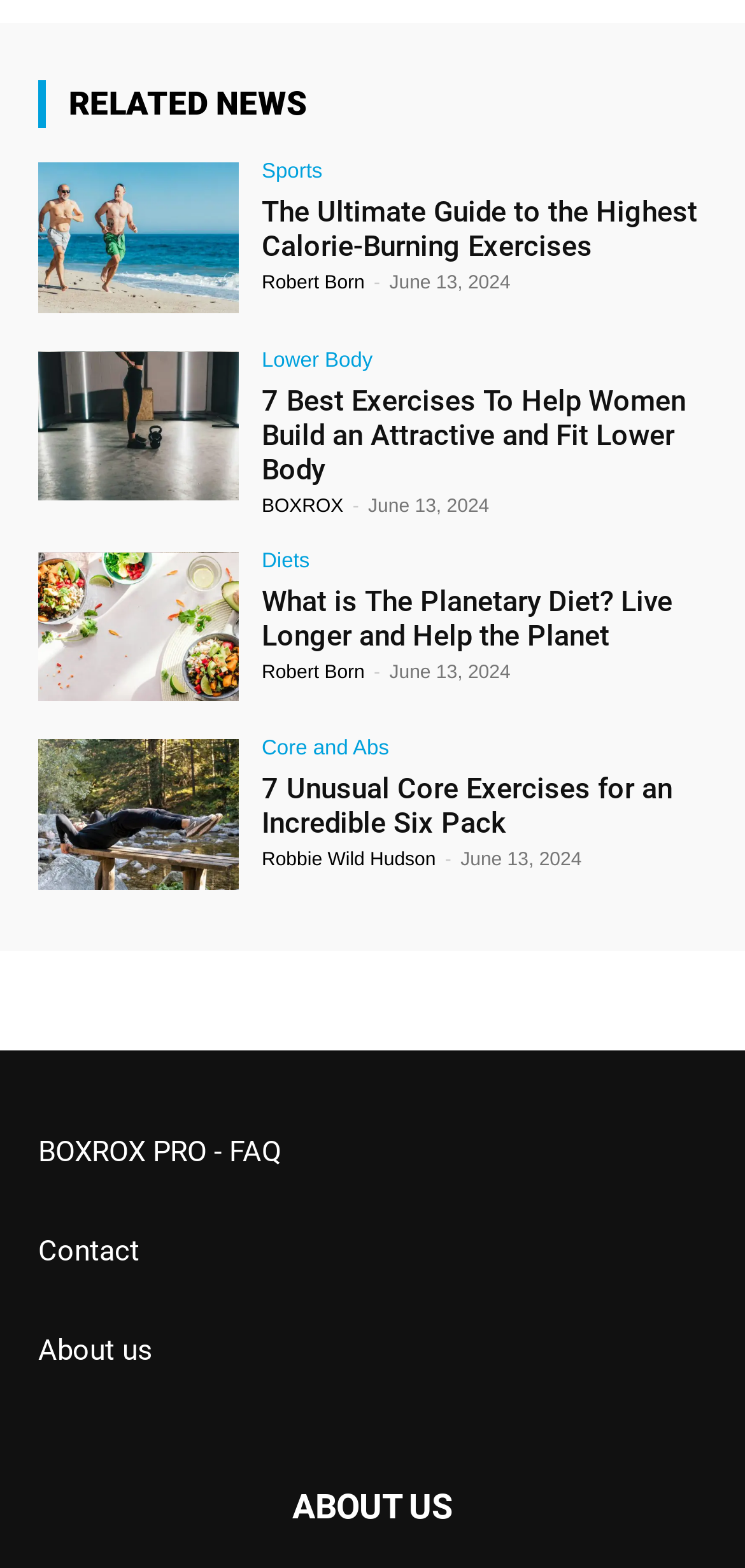Identify the bounding box coordinates of the region I need to click to complete this instruction: "View the article about building an attractive lower body".

[0.351, 0.244, 0.921, 0.31]